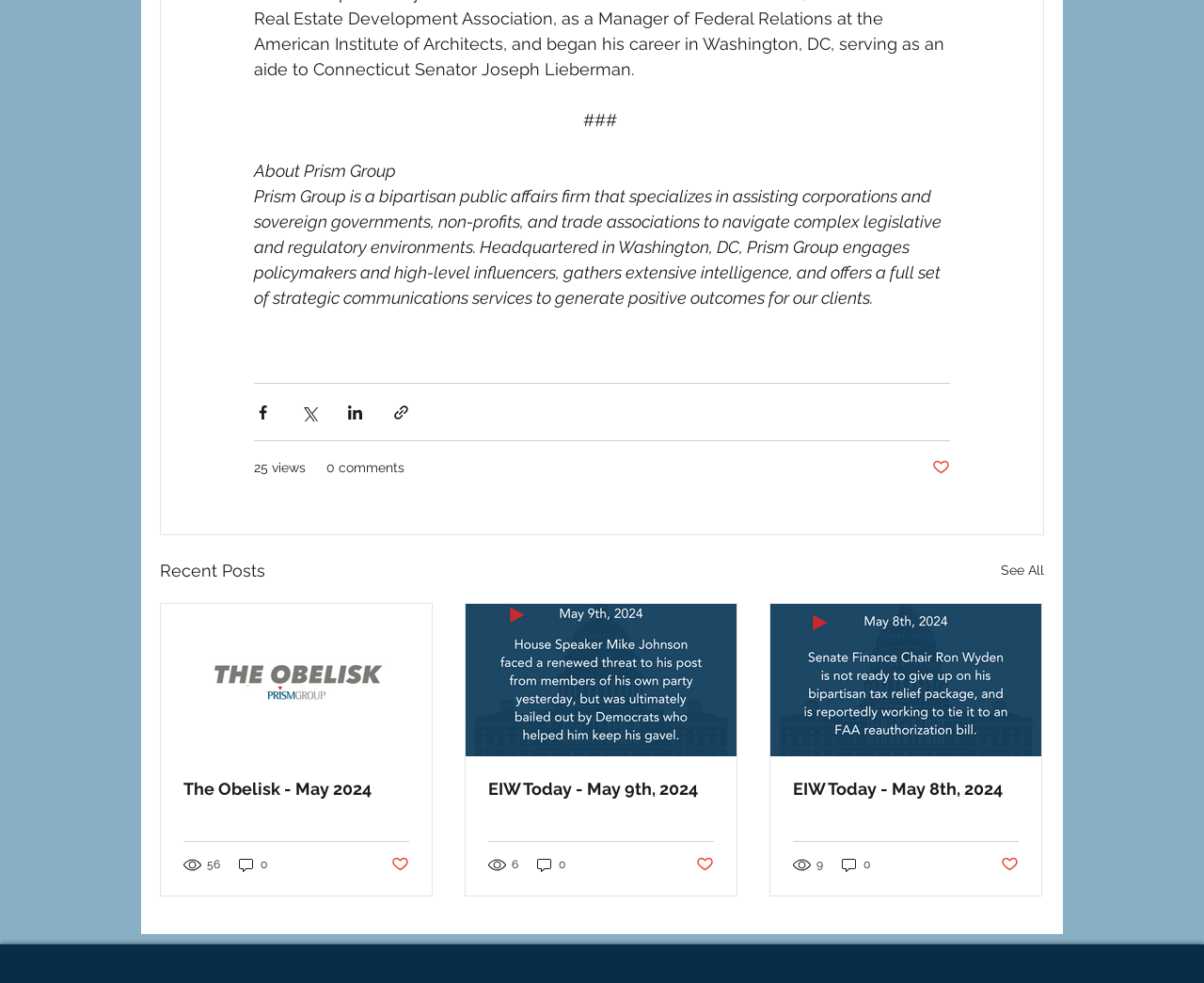Please answer the following question using a single word or phrase: 
What is the purpose of the company?

To assist corporations and governments